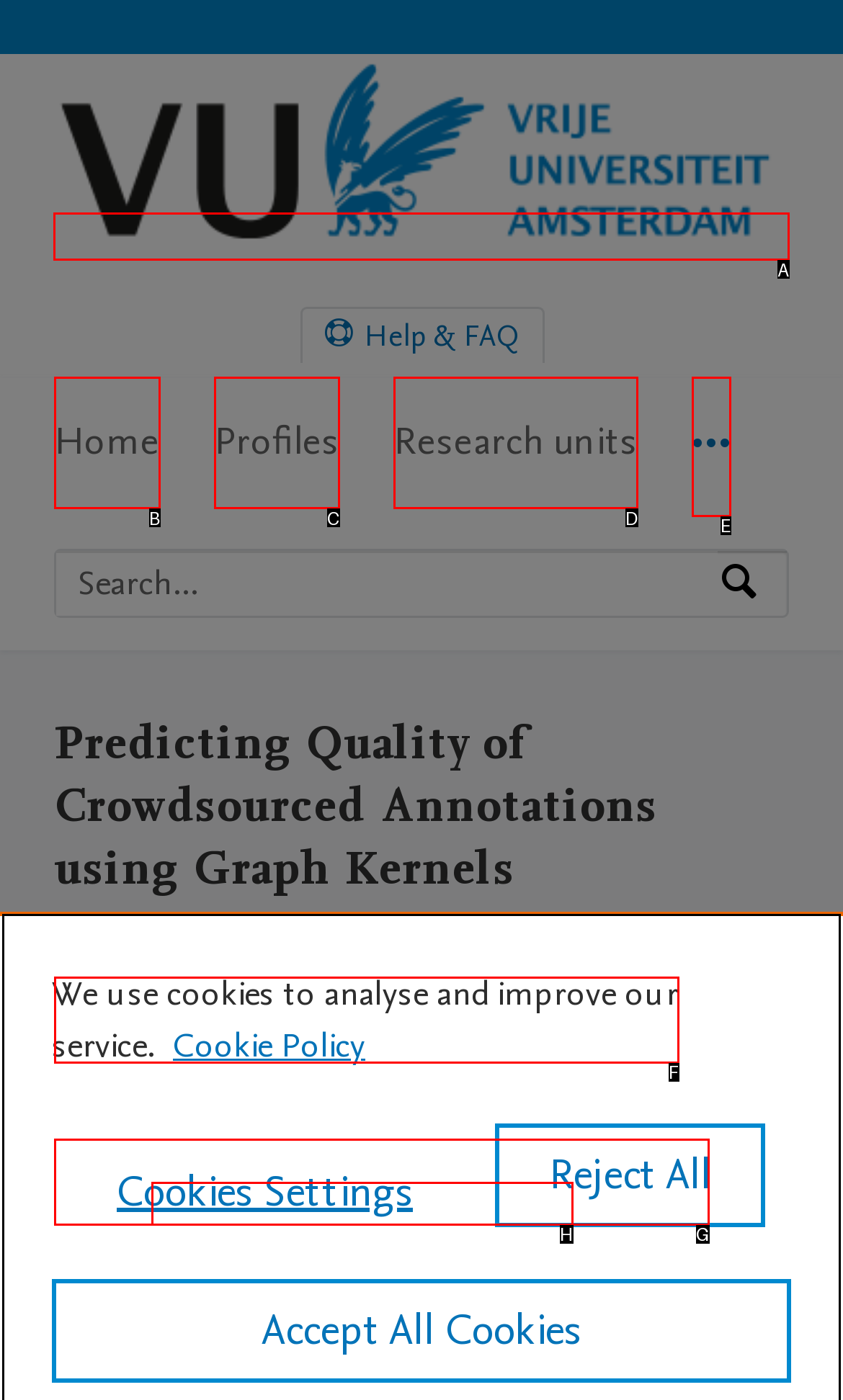Select the letter of the UI element you need to click to complete this task: Go to Vrije Universiteit Amsterdam Home.

A